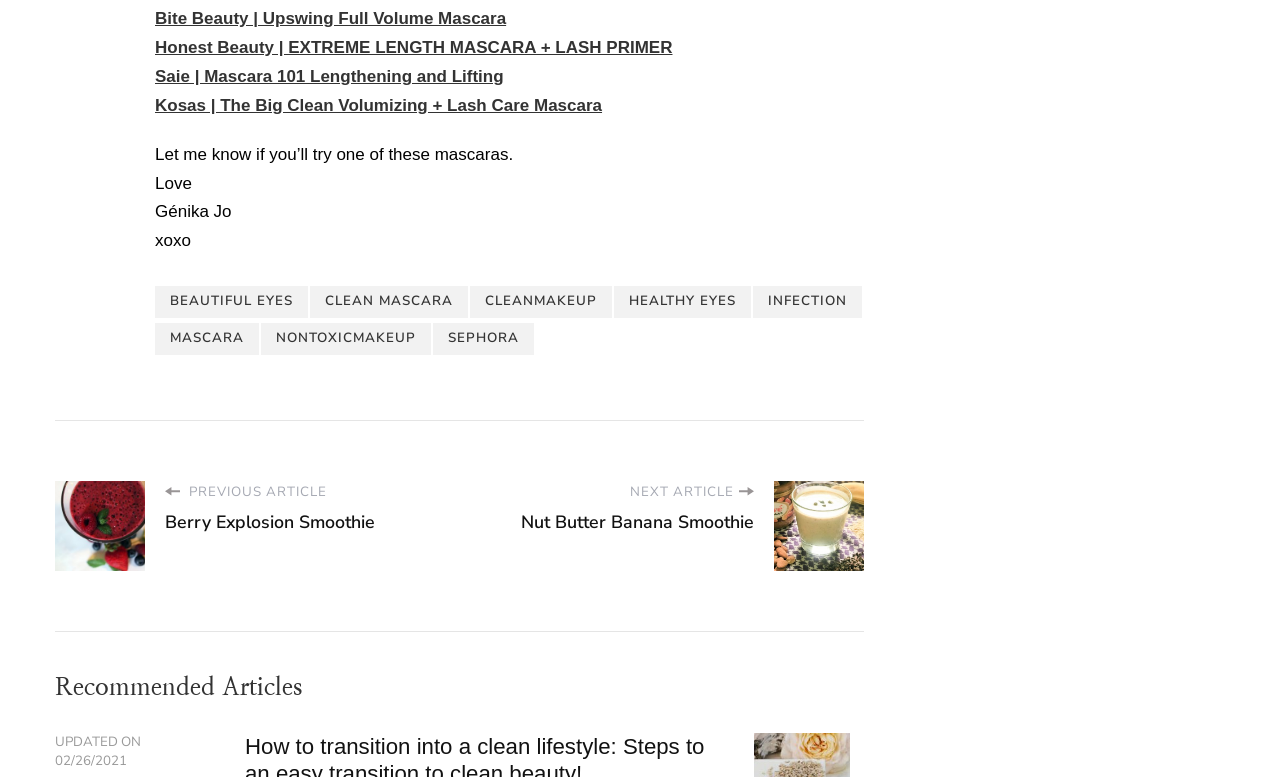Please locate the bounding box coordinates for the element that should be clicked to achieve the following instruction: "Click on the link to Bite Beauty | Upswing Full Volume Mascara". Ensure the coordinates are given as four float numbers between 0 and 1, i.e., [left, top, right, bottom].

[0.121, 0.012, 0.395, 0.036]